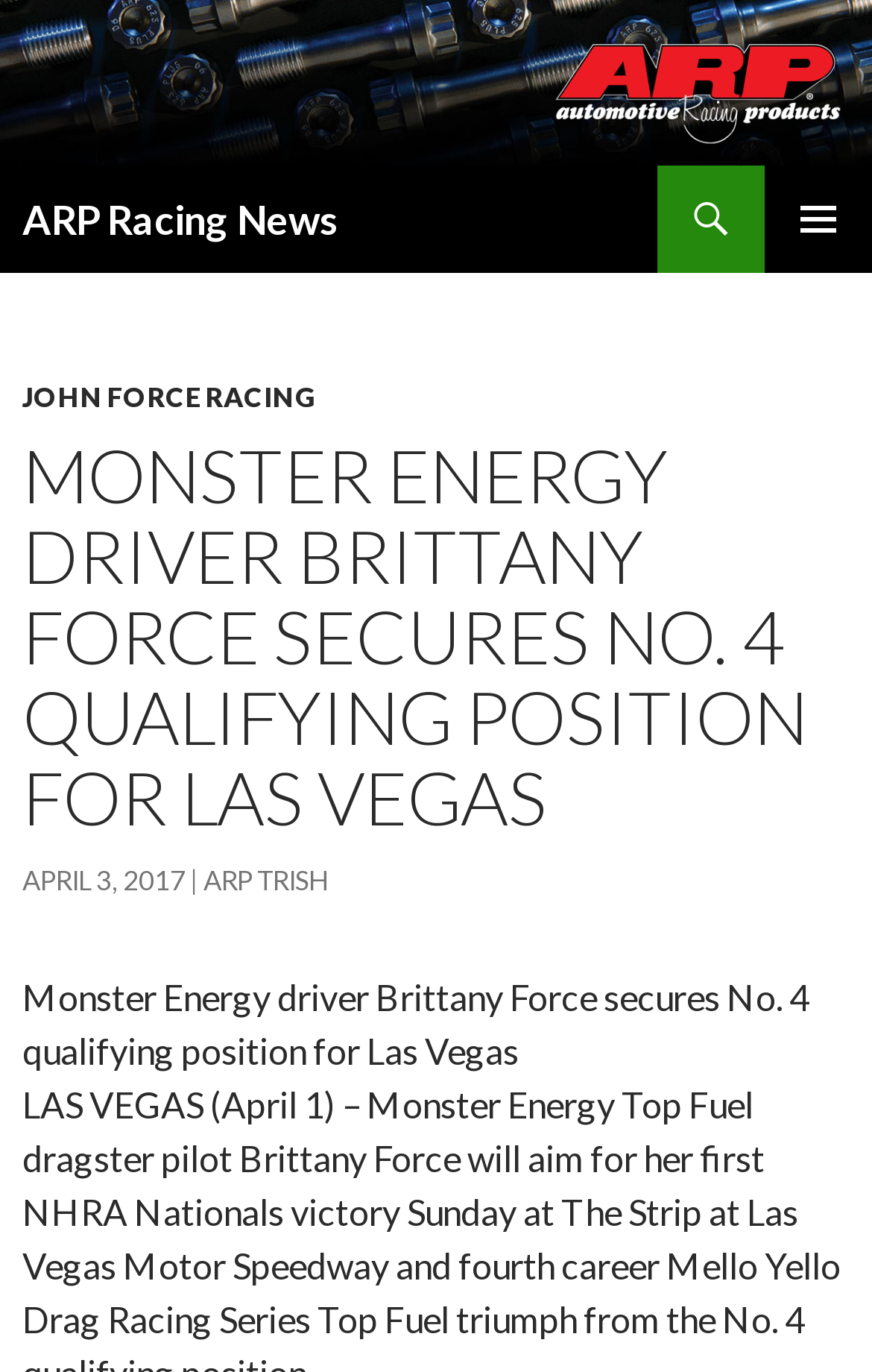What is the name of the racing team?
Look at the screenshot and give a one-word or phrase answer.

JOHN FORCE RACING